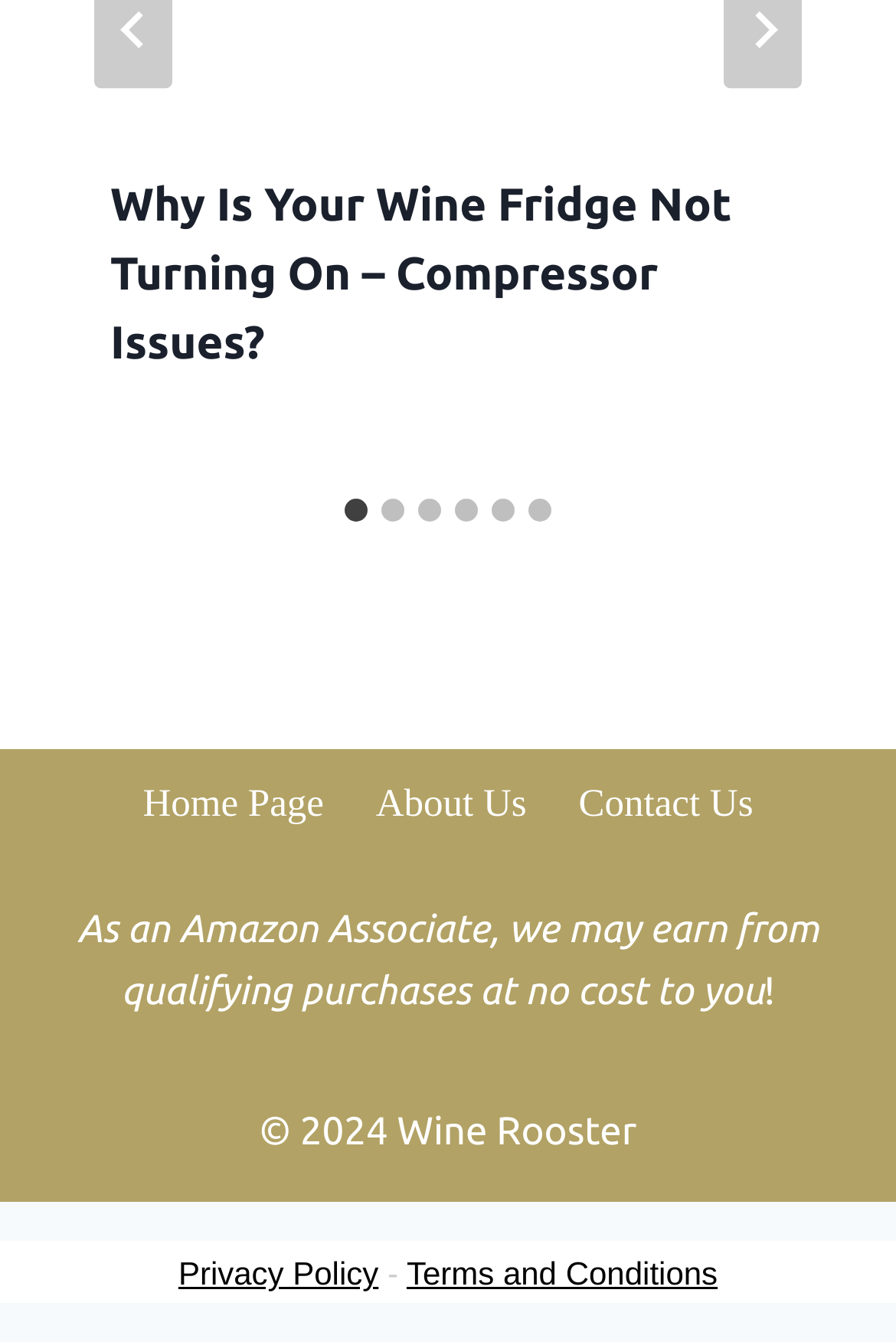Provide a short, one-word or phrase answer to the question below:
How many links are available at the very bottom of the webpage?

2